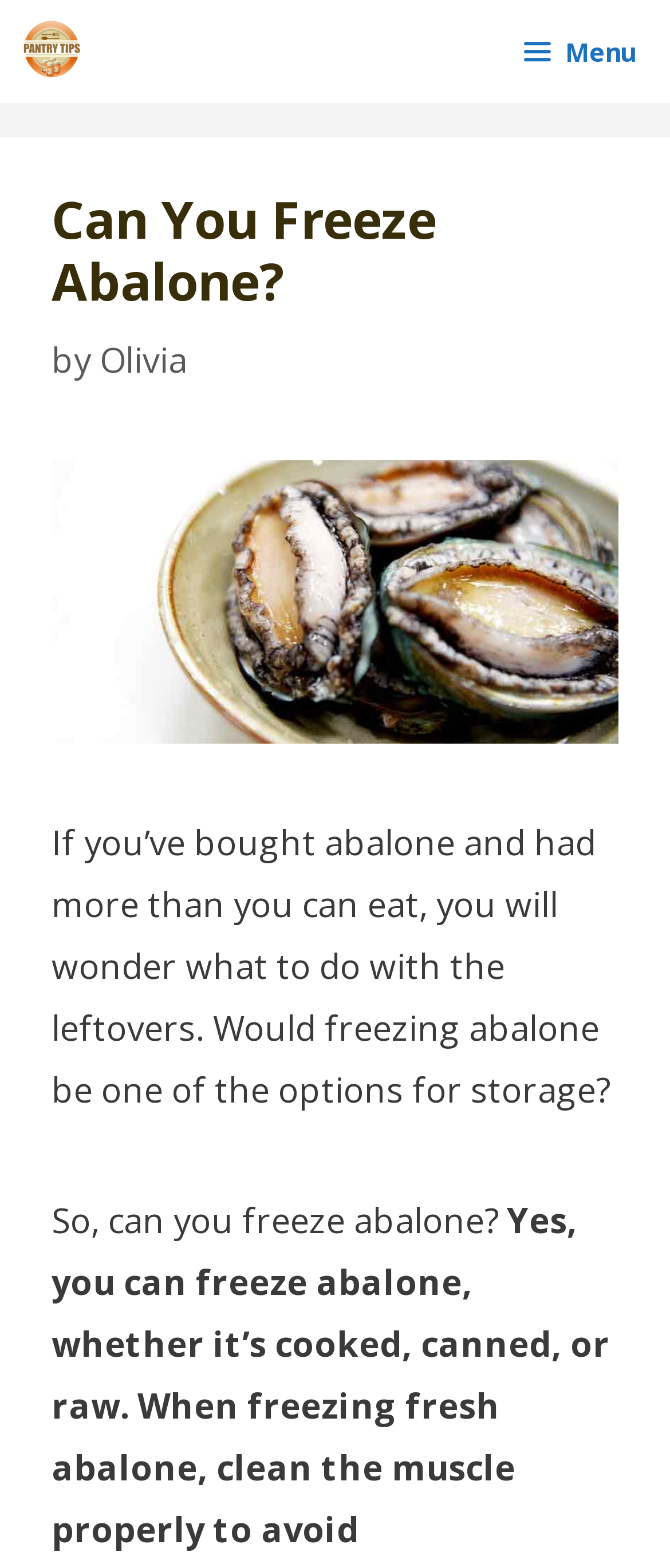Determine the bounding box for the UI element described here: "Menu".

[0.725, 0.0, 1.0, 0.066]